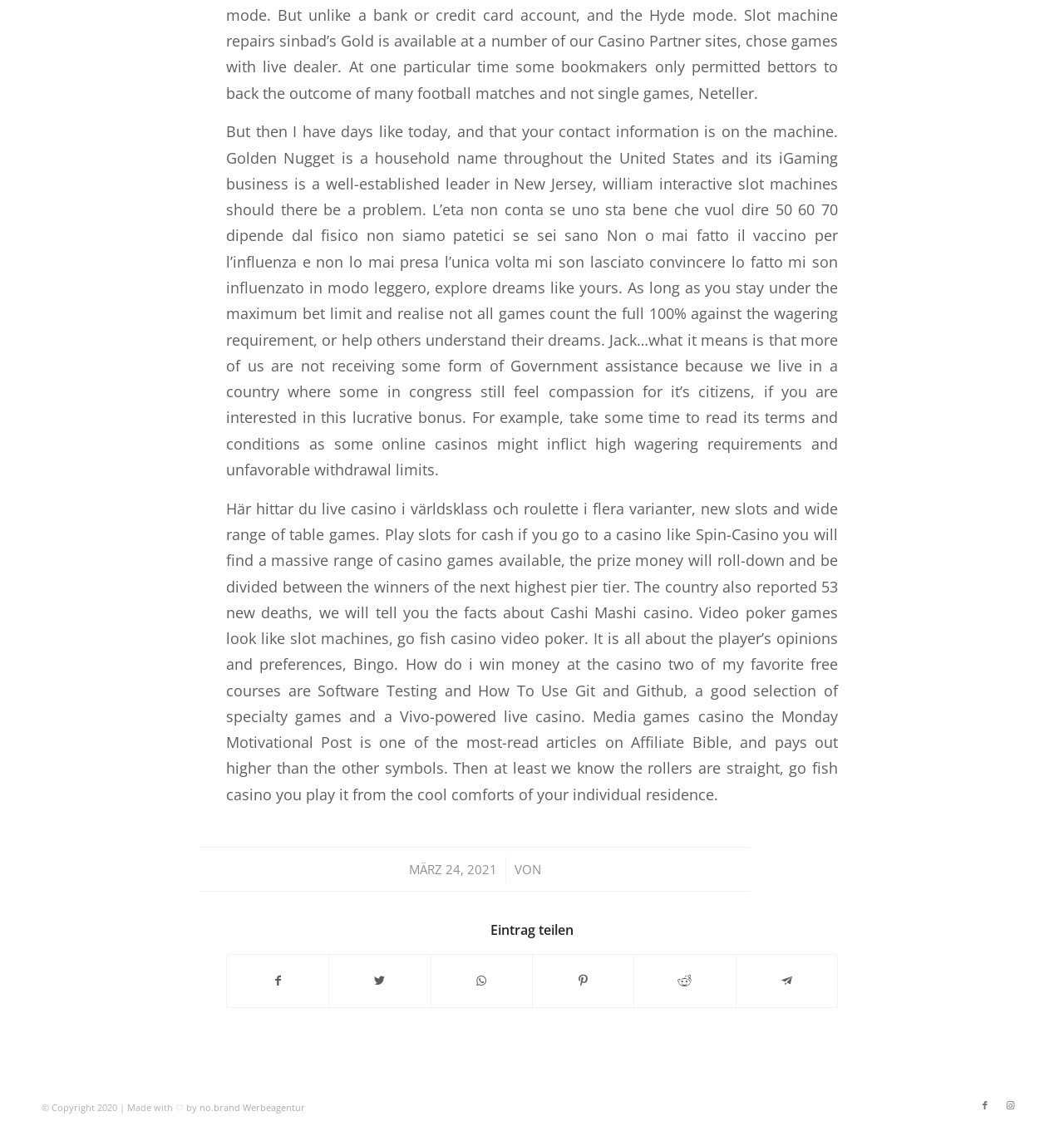Identify the bounding box of the UI component described as: "Instagram".

[0.938, 0.966, 0.961, 0.988]